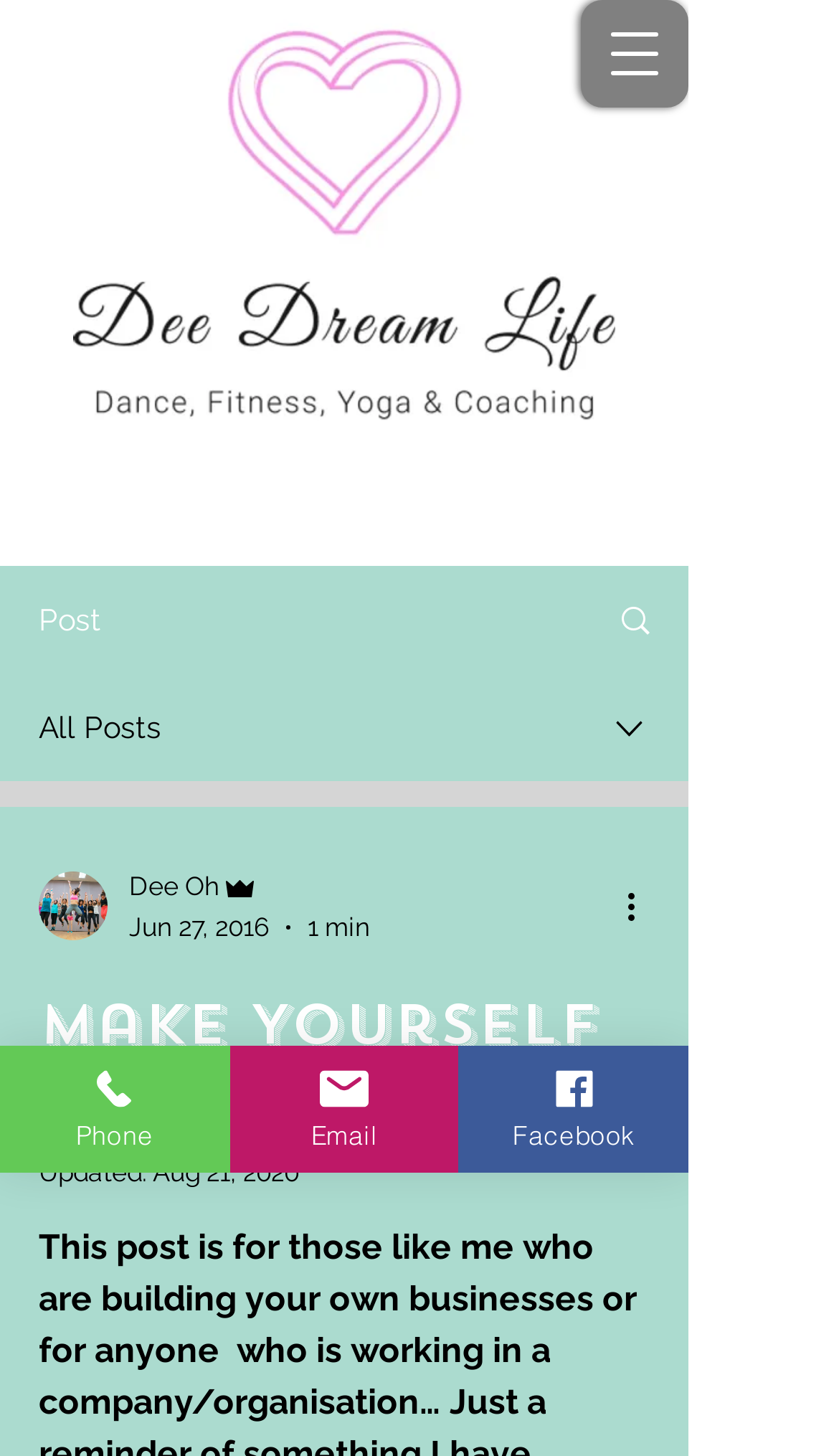Please find the bounding box coordinates of the element that you should click to achieve the following instruction: "Contact us". The coordinates should be presented as four float numbers between 0 and 1: [left, top, right, bottom].

None